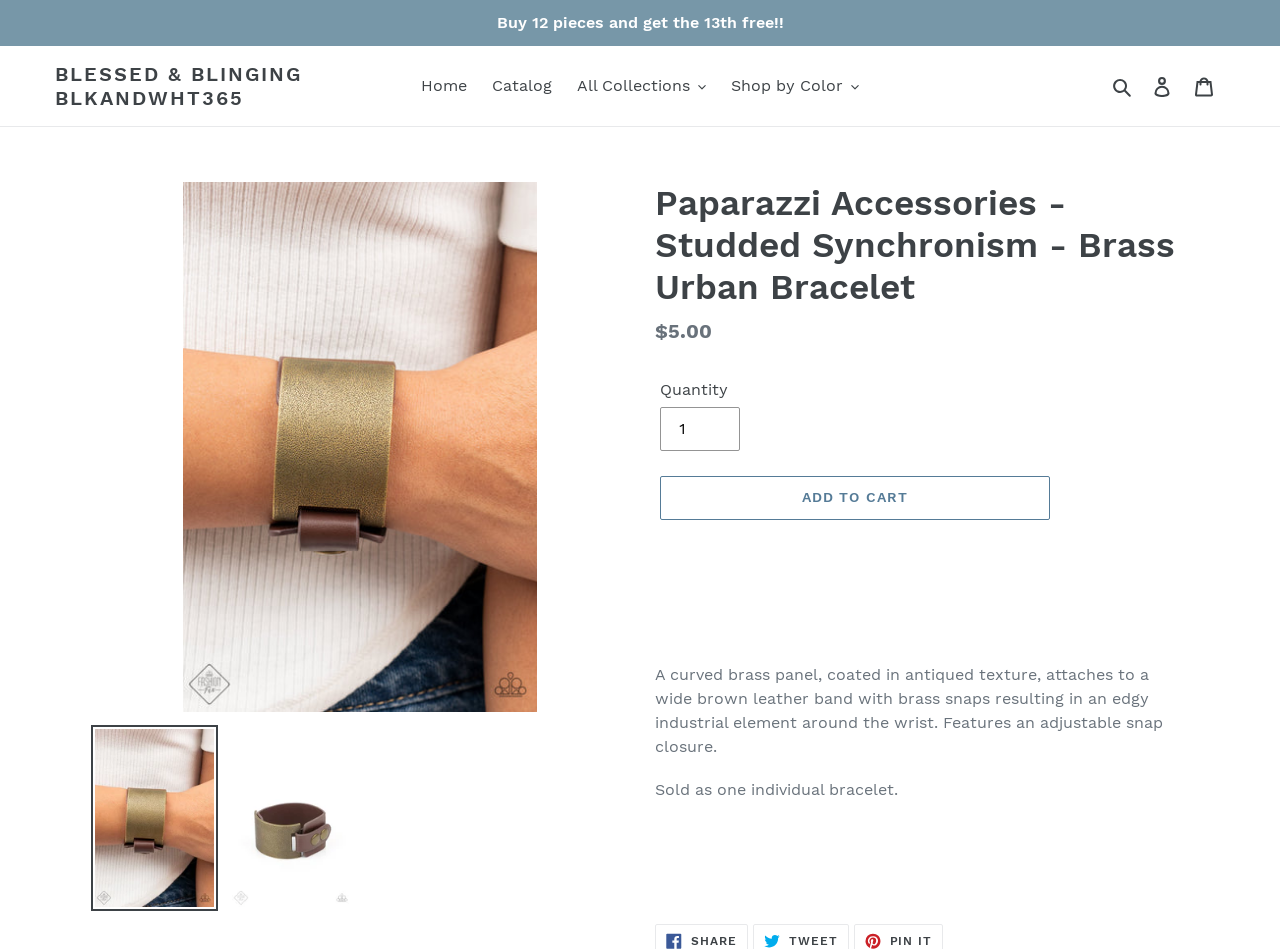Look at the image and write a detailed answer to the question: 
How many pieces do you need to buy to get the 13th free?

I found this information by looking at the static text at the top of the page, which says 'Buy 12 pieces and get the 13th free!!'.